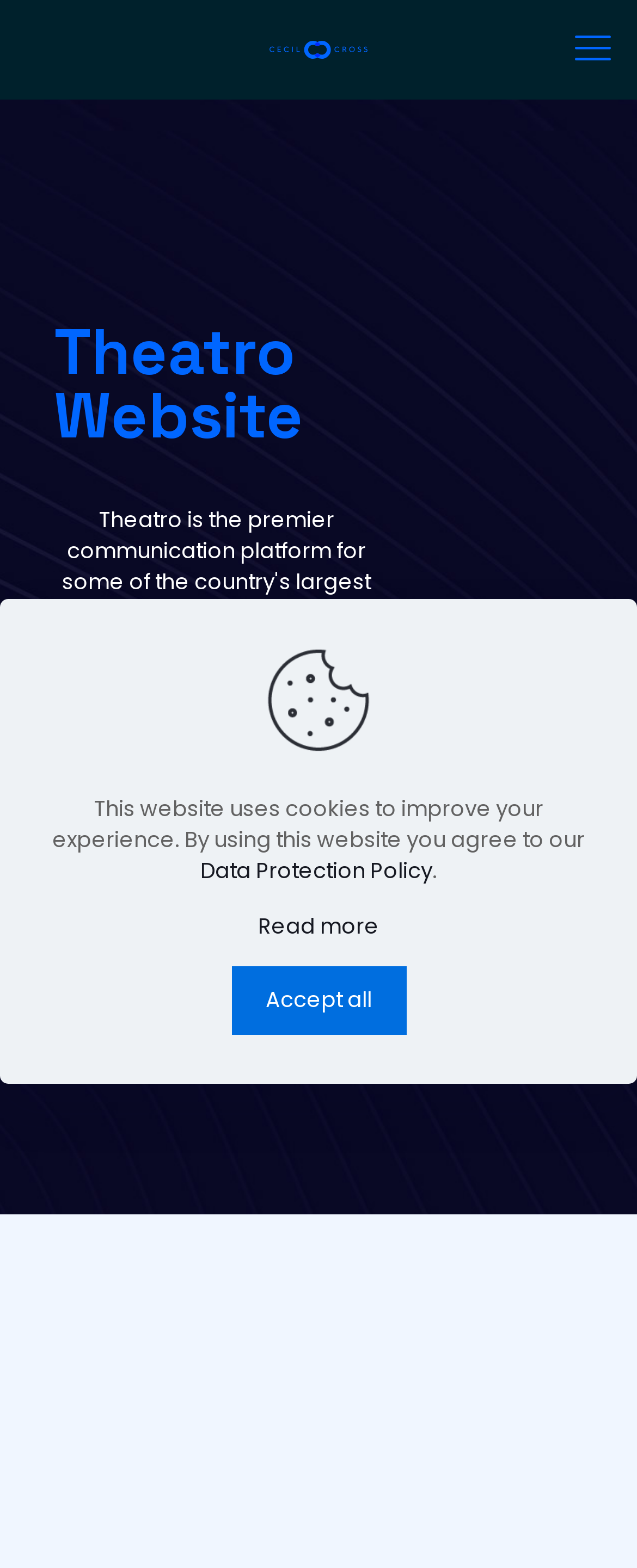Predict the bounding box of the UI element based on the description: "Data Protection Policy". The coordinates should be four float numbers between 0 and 1, formatted as [left, top, right, bottom].

[0.314, 0.545, 0.678, 0.565]